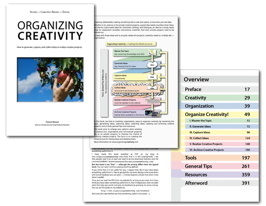Offer a detailed explanation of the image's components.

The image showcases the cover and interior layout of the book "Organizing Creativity," authored by Daniel. The cover prominently displays the title in bold text, accompanied by an eye-catching visual of a hand reaching for an apple on a tree, symbolizing the essence of creativity and growth. Surrounding the book cover are various pages that highlight the structure and organization of the content, featuring sections like an overview, preface, and extensive index with topics such as creativity, organization, and practical tips. The layout is designed for easy navigation, with colorful headings indicating different chapters and resources, aimed at guiding readers in maximizing their creative potential. This resource is available for free as a PDF, encouraging widespread access to its valuable insights on fostering creativity.